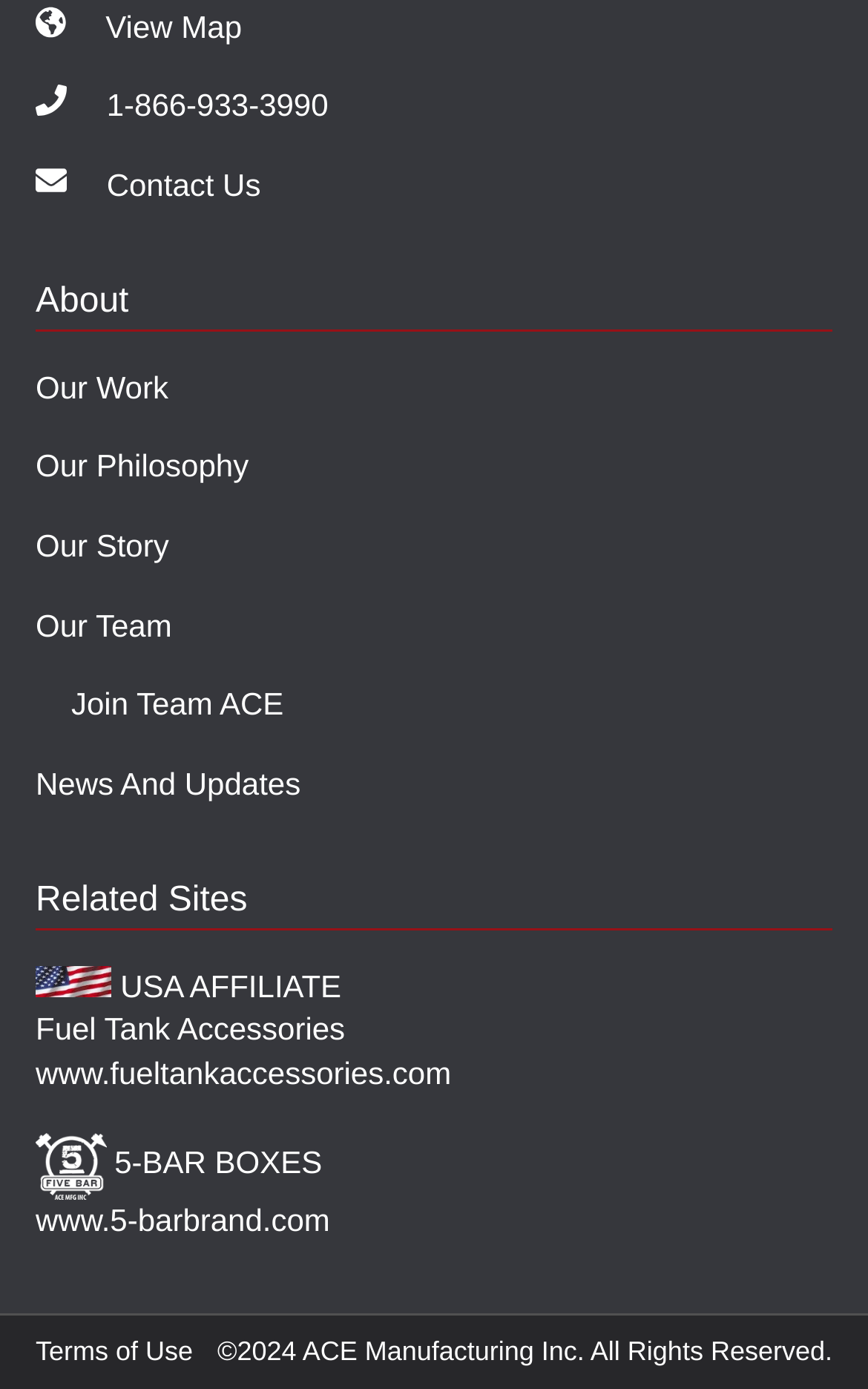Mark the bounding box of the element that matches the following description: "Main Menu".

None